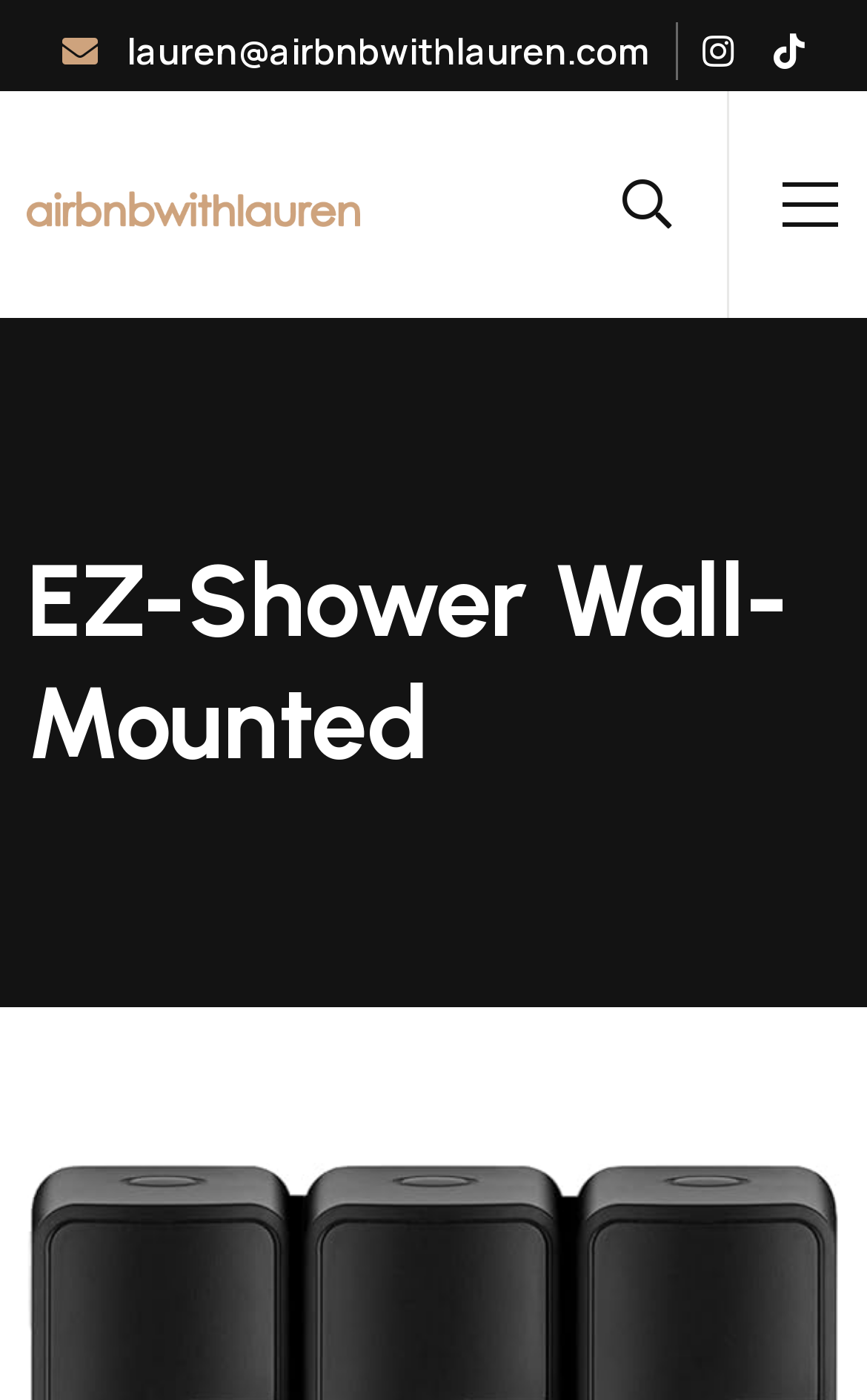How many social media links are there?
Please look at the screenshot and answer in one word or a short phrase.

2